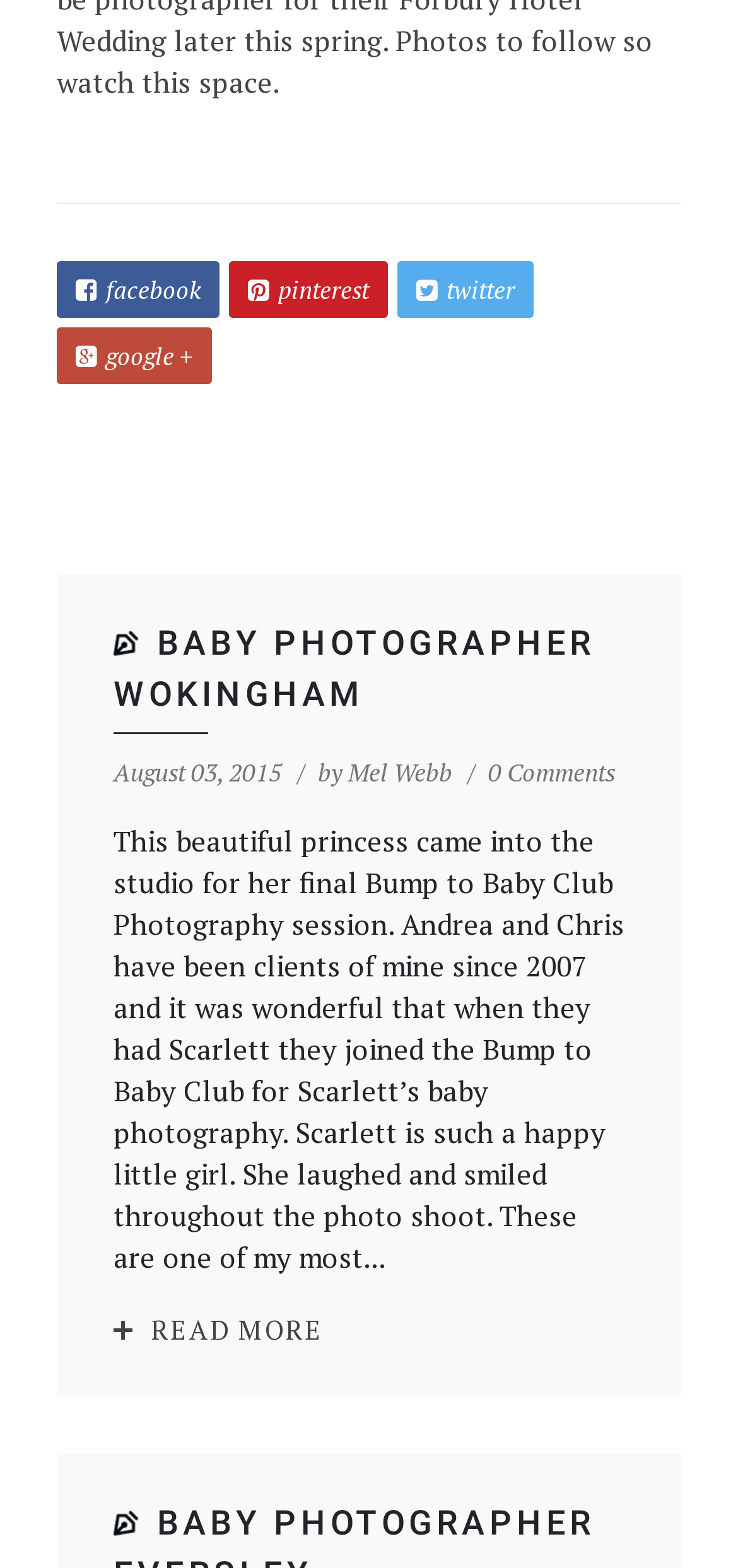What is the date of the blog post?
Please give a detailed and elaborate answer to the question based on the image.

The answer can be found in the text element that displays the date of the blog post. The text element is located below the heading 'BABY PHOTOGRAPHER WOKINGHAM' and above the paragraph of text that describes the photo shoot.